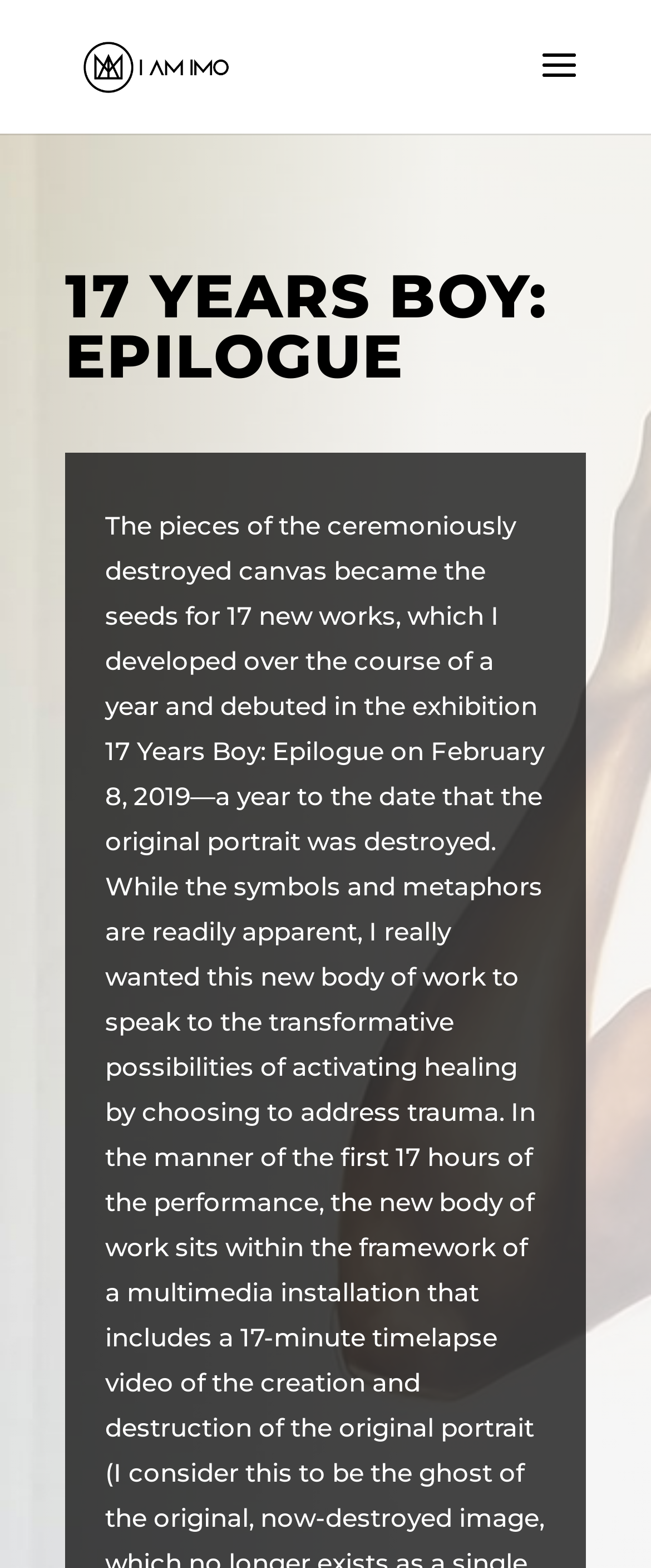Please find and report the primary heading text from the webpage.

17 YEARS BOY: EPILOGUE